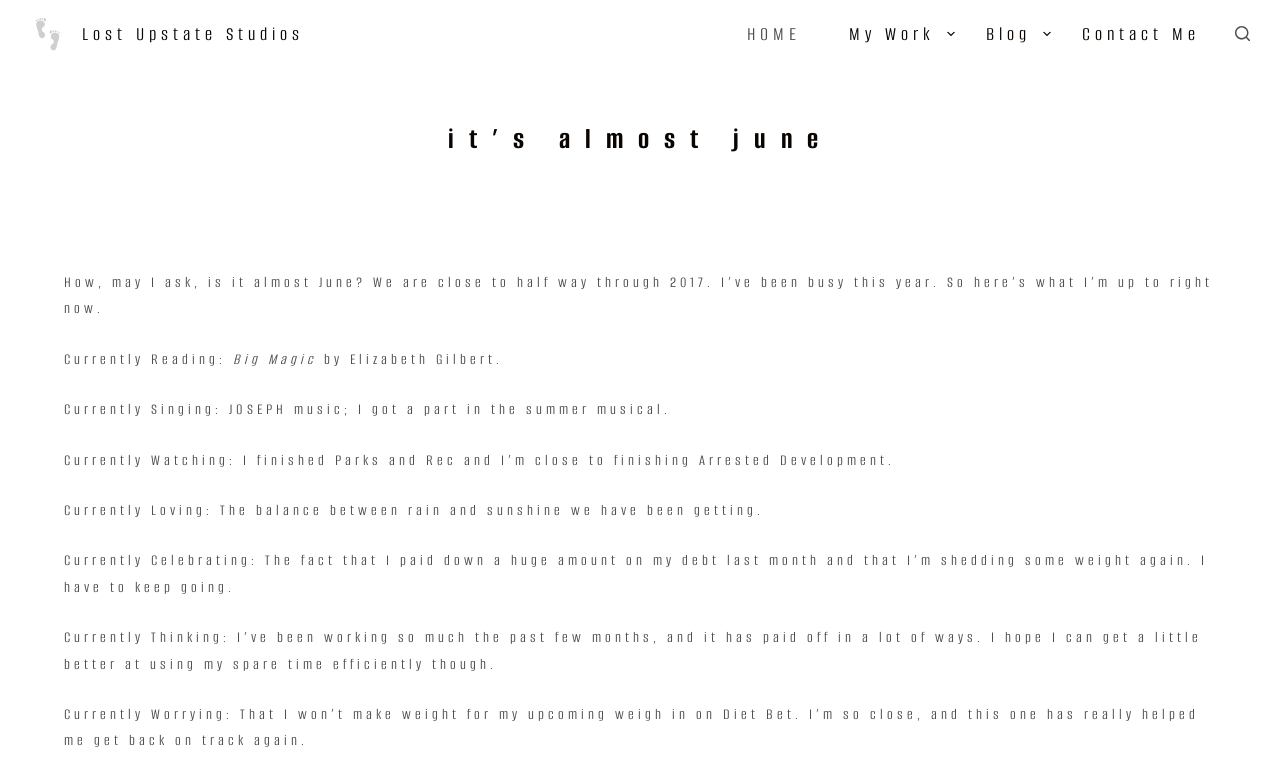Indicate the bounding box coordinates of the element that must be clicked to execute the instruction: "Skip to content". The coordinates should be given as four float numbers between 0 and 1, i.e., [left, top, right, bottom].

[0.0, 0.0, 0.031, 0.026]